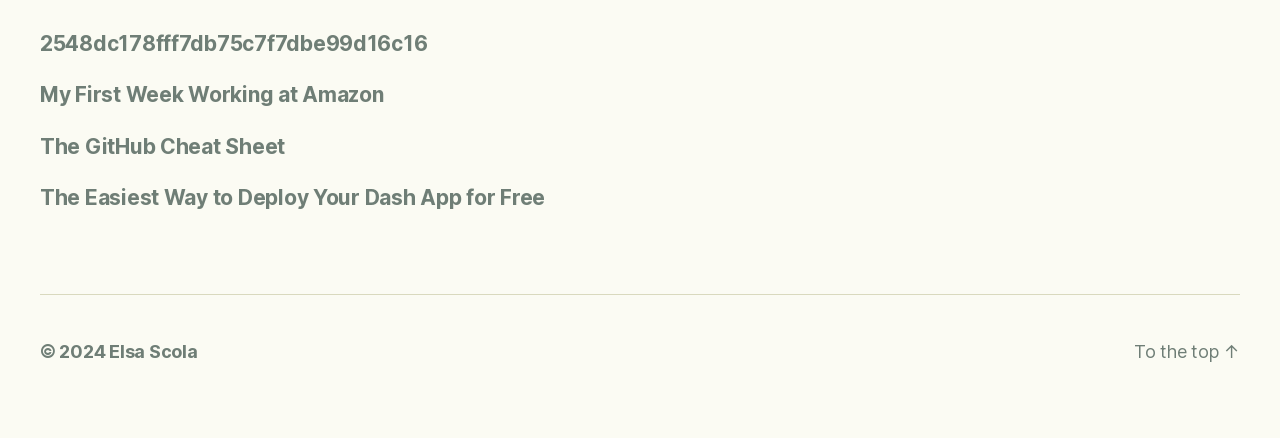Determine the bounding box for the UI element that matches this description: "2548dc178fff7db75c7f7dbe99d16c16".

[0.031, 0.021, 0.334, 0.078]